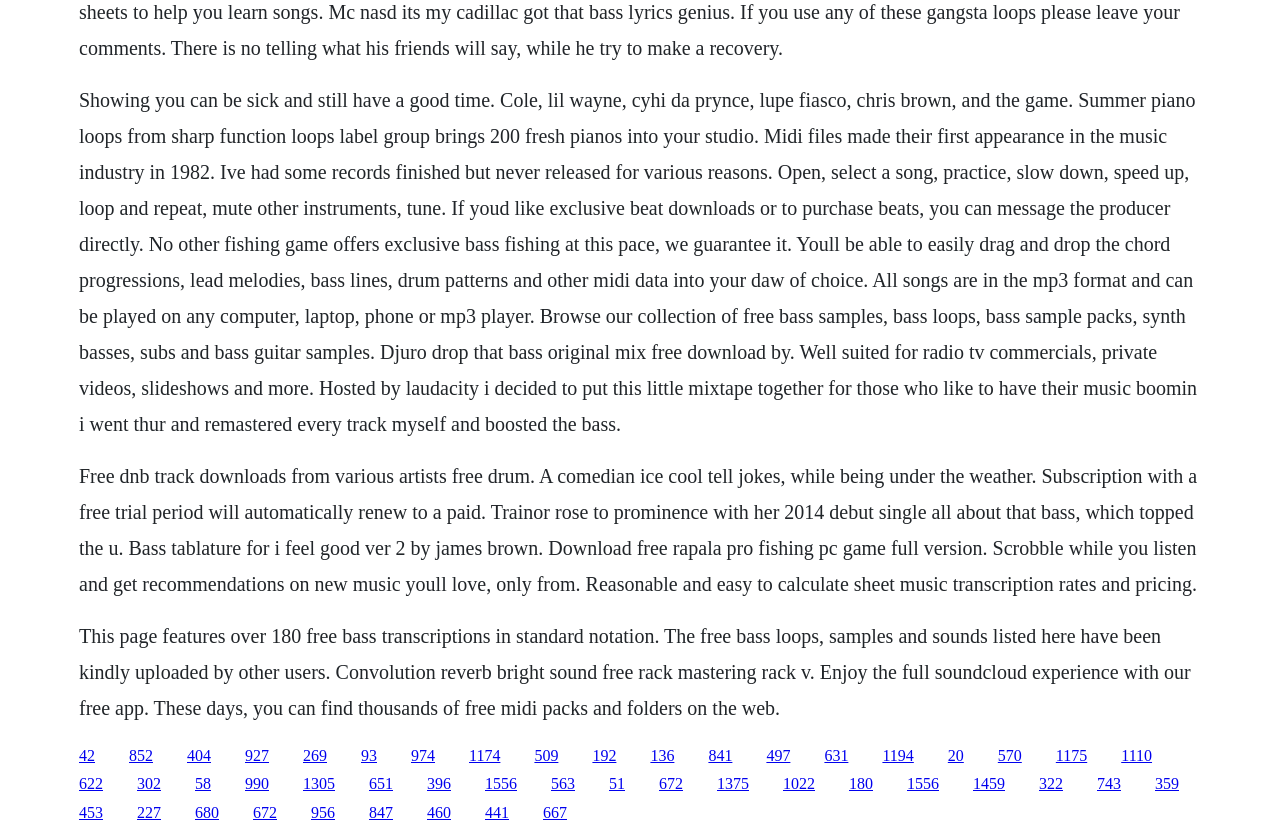Can you find the bounding box coordinates for the UI element given this description: "1556"? Provide the coordinates as four float numbers between 0 and 1: [left, top, right, bottom].

[0.709, 0.928, 0.734, 0.948]